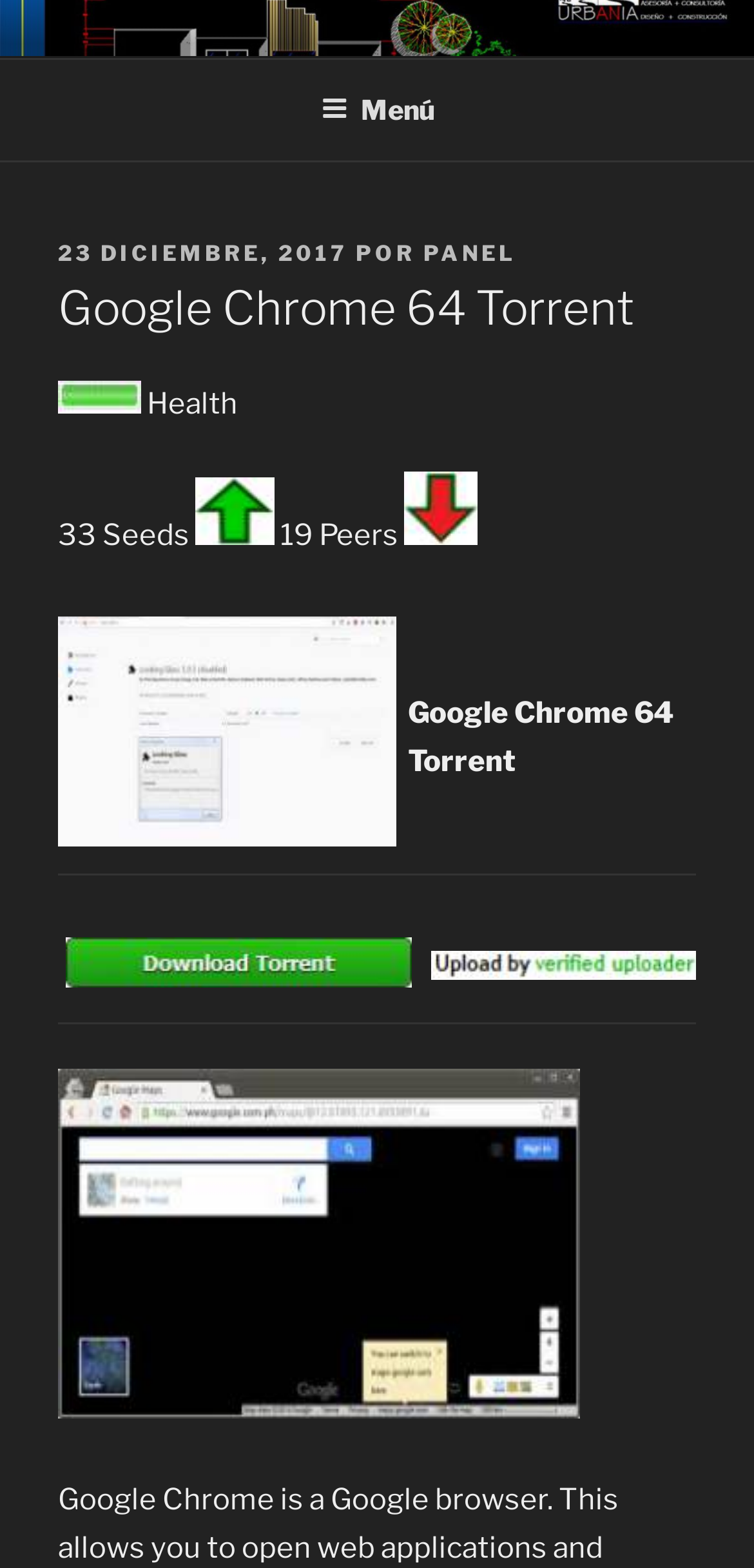How many peers are available for the torrent?
Please provide a single word or phrase in response based on the screenshot.

19